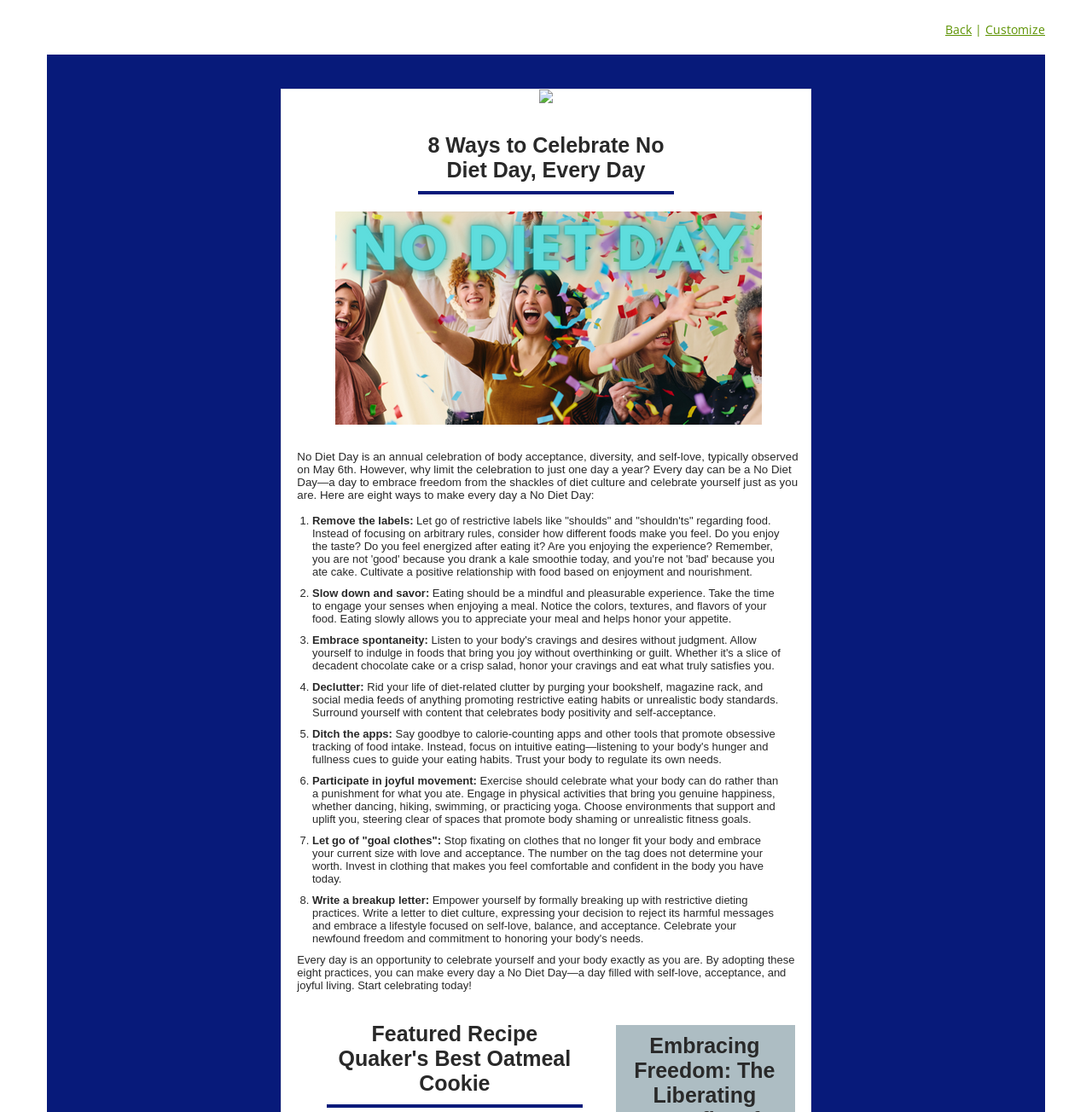What is the main idea of the article?
Answer the question with as much detail as you can, using the image as a reference.

The article focuses on promoting body acceptance and self-love, encouraging readers to celebrate themselves exactly as they are, and providing 8 ways to do so.